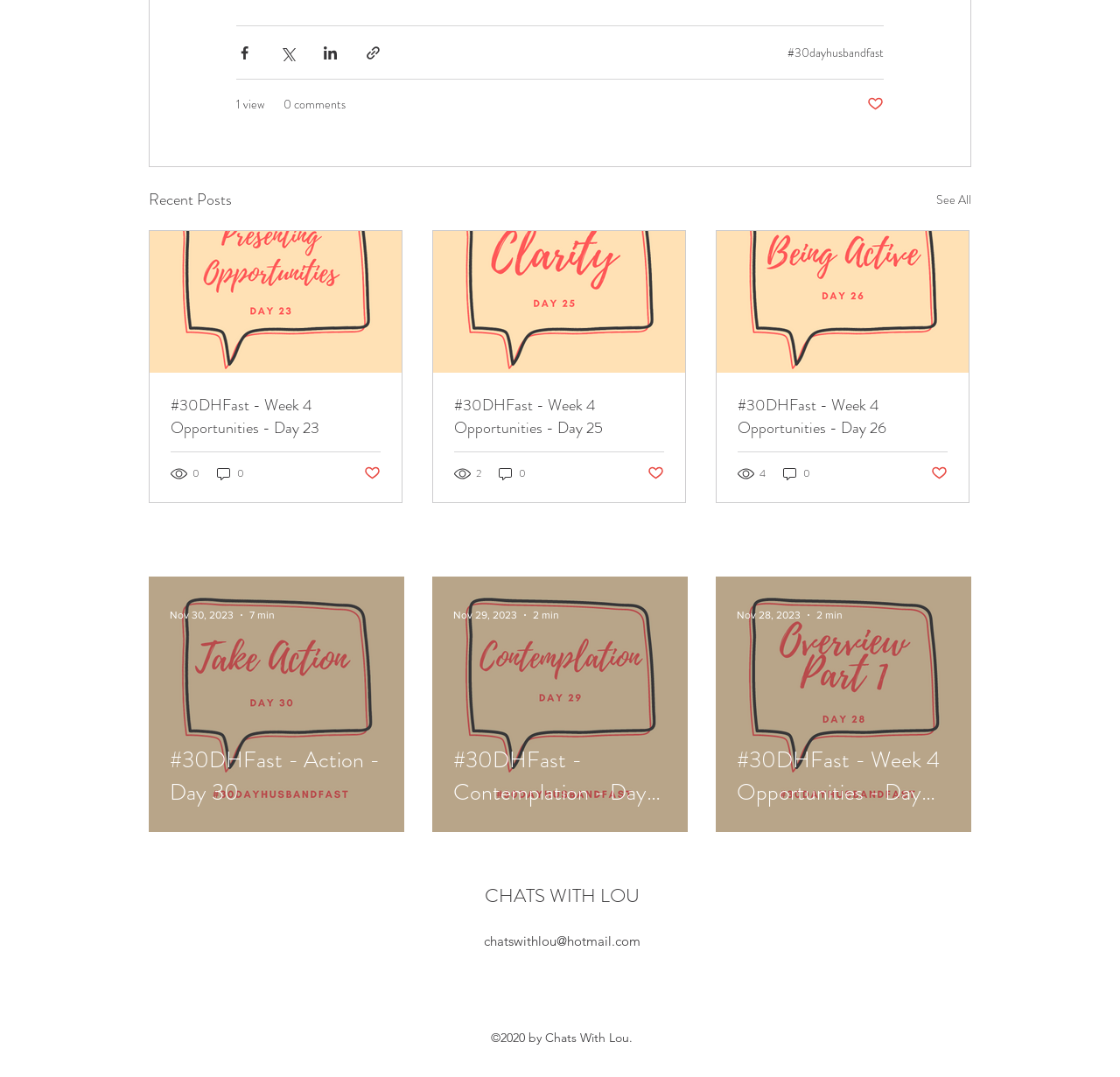What type of content is being shared?
Please give a well-detailed answer to the question.

Based on the webpage, I can see multiple articles with titles, views, and comments, which suggests that the content being shared is blog posts.